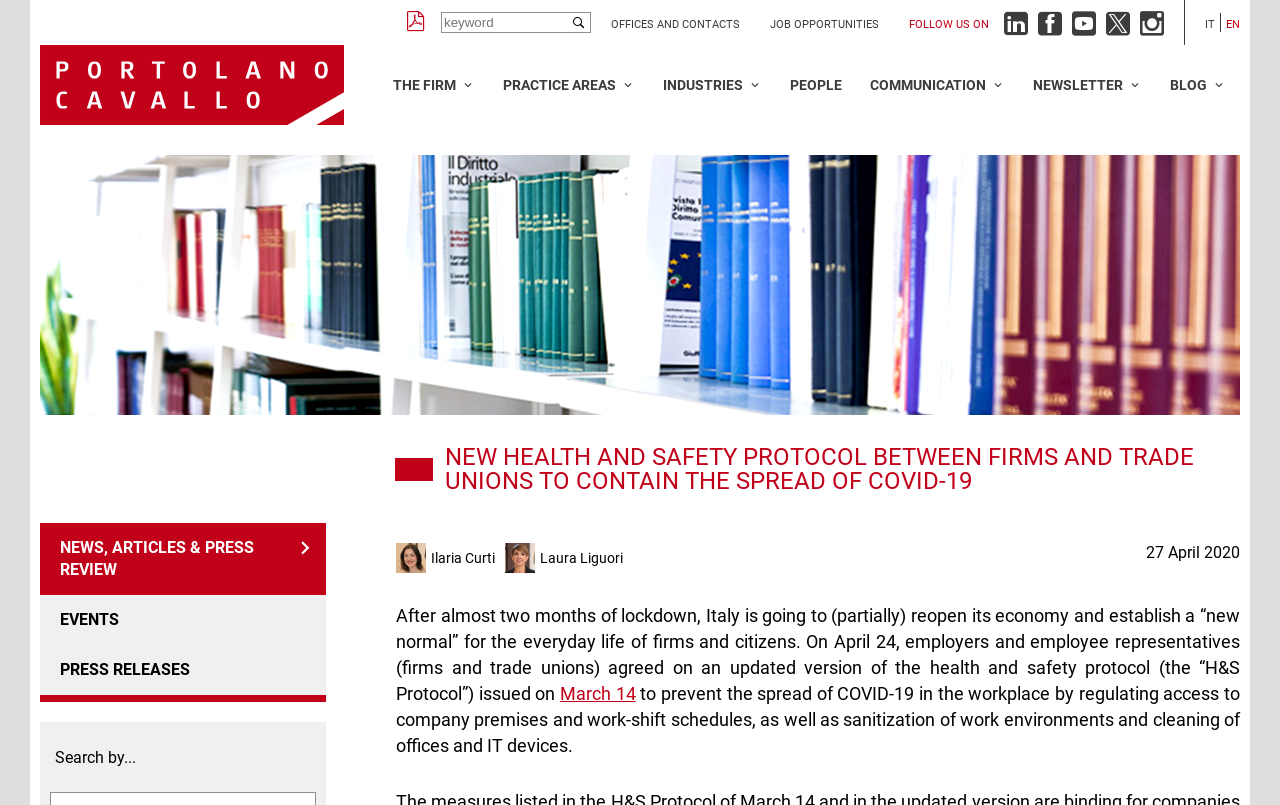Identify the bounding box coordinates for the region of the element that should be clicked to carry out the instruction: "Read NEWS, ARTICLES & PRESS REVIEW". The bounding box coordinates should be four float numbers between 0 and 1, i.e., [left, top, right, bottom].

[0.031, 0.65, 0.255, 0.739]